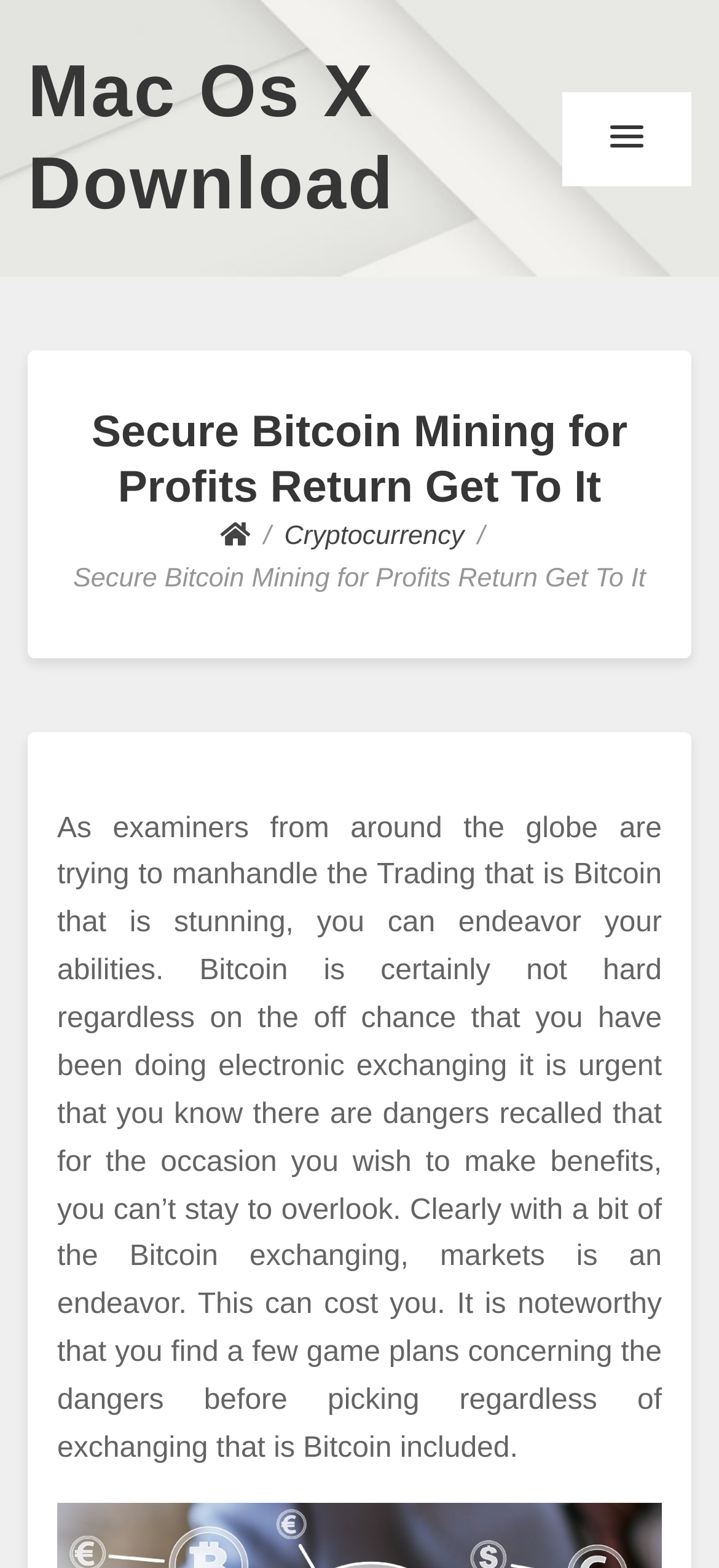Determine the heading of the webpage and extract its text content.

Secure Bitcoin Mining for Profits Return Get To It